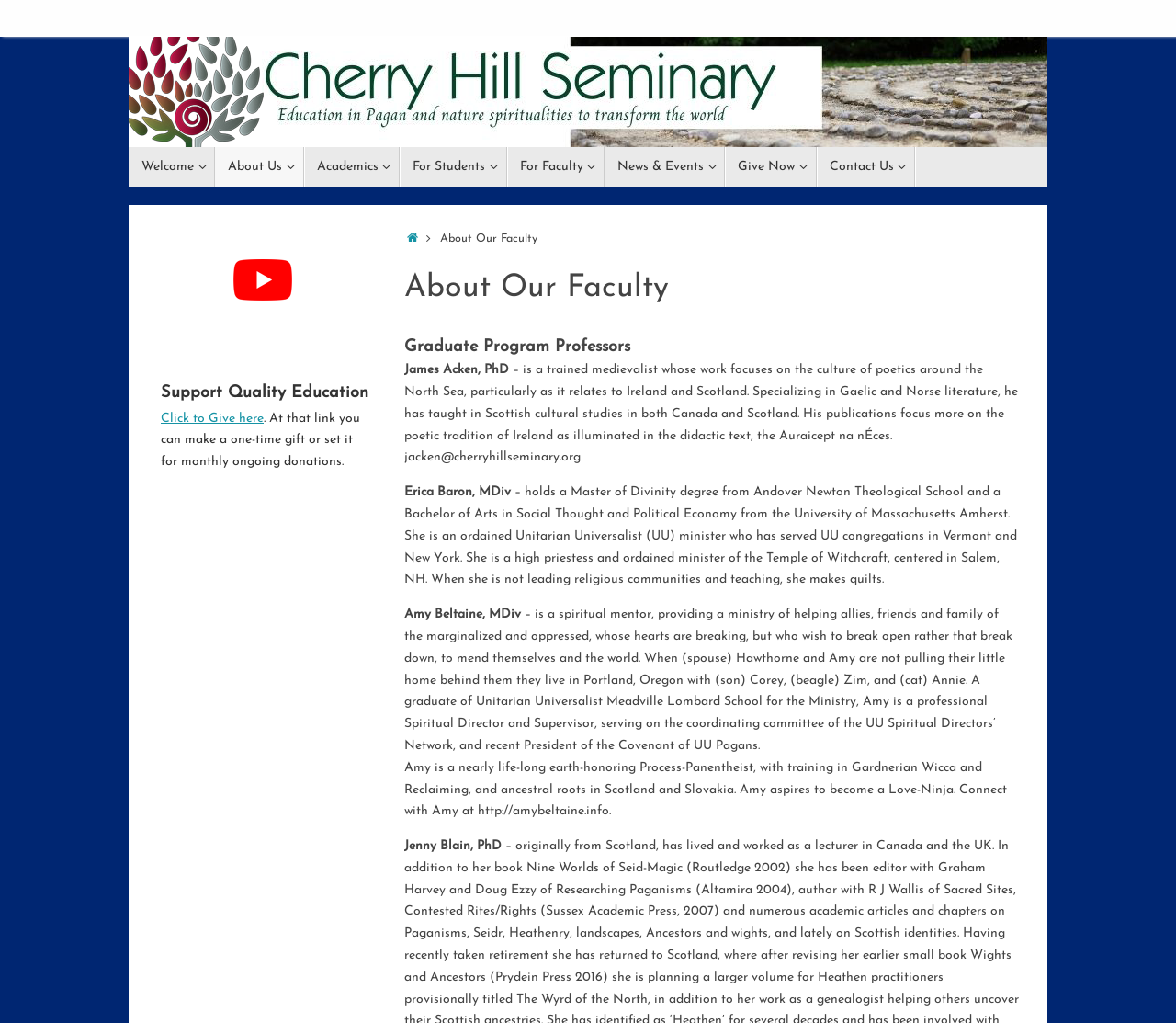Using the element description About Us, predict the bounding box coordinates for the UI element. Provide the coordinates in (top-left x, top-left y, bottom-right x, bottom-right y) format with values ranging from 0 to 1.

[0.183, 0.144, 0.258, 0.183]